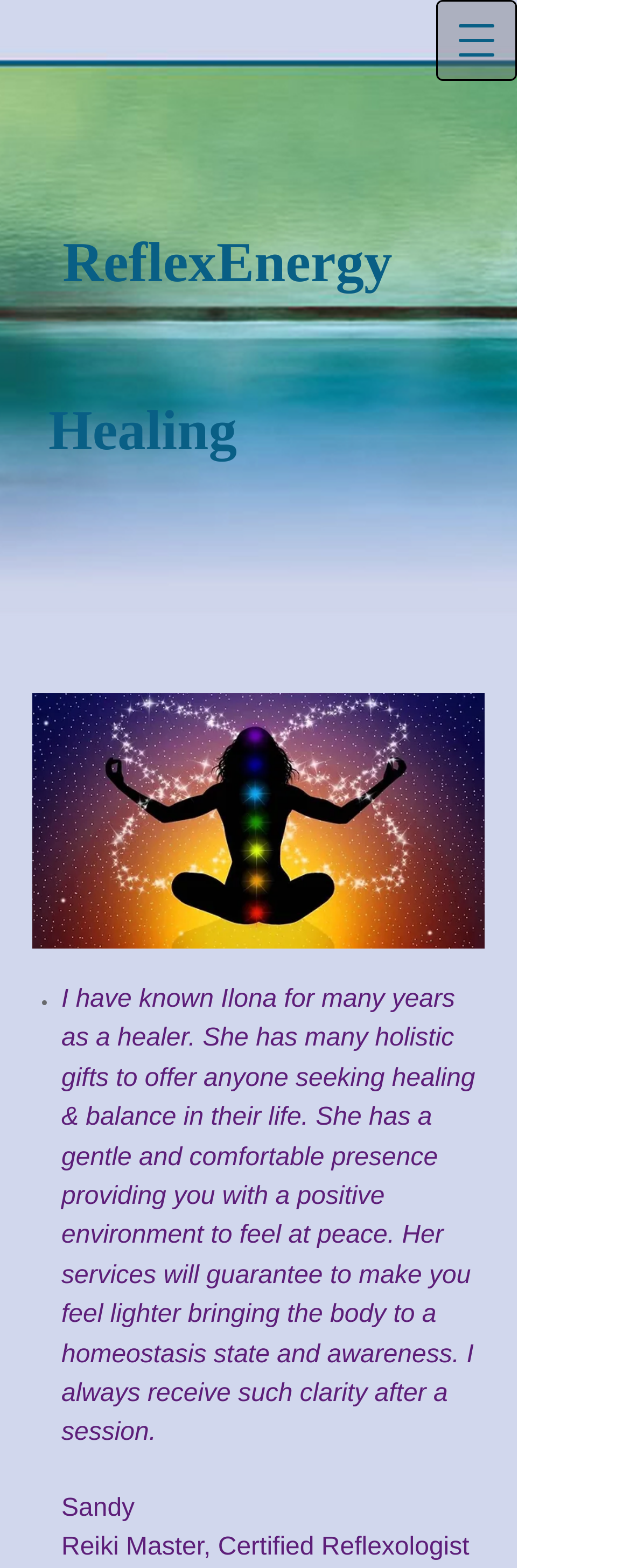What is the name of the healer mentioned?
Please provide a comprehensive answer based on the details in the screenshot.

I found the name 'Ilona' by looking at the testimonial text, which mentions 'I have known Ilona for many years as a healer.'